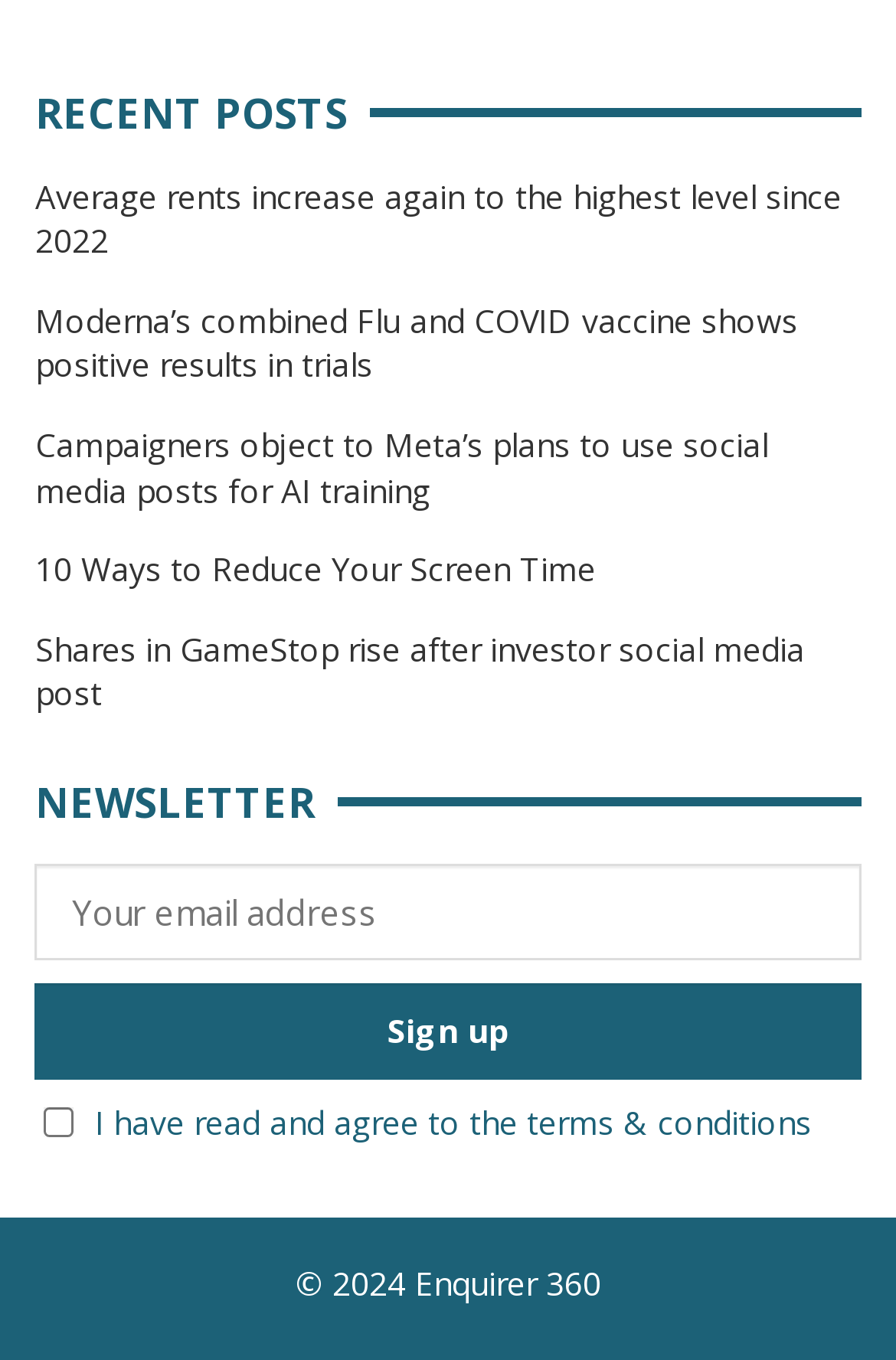Please answer the following question using a single word or phrase: 
How many links are under the 'RECENT POSTS' heading?

5